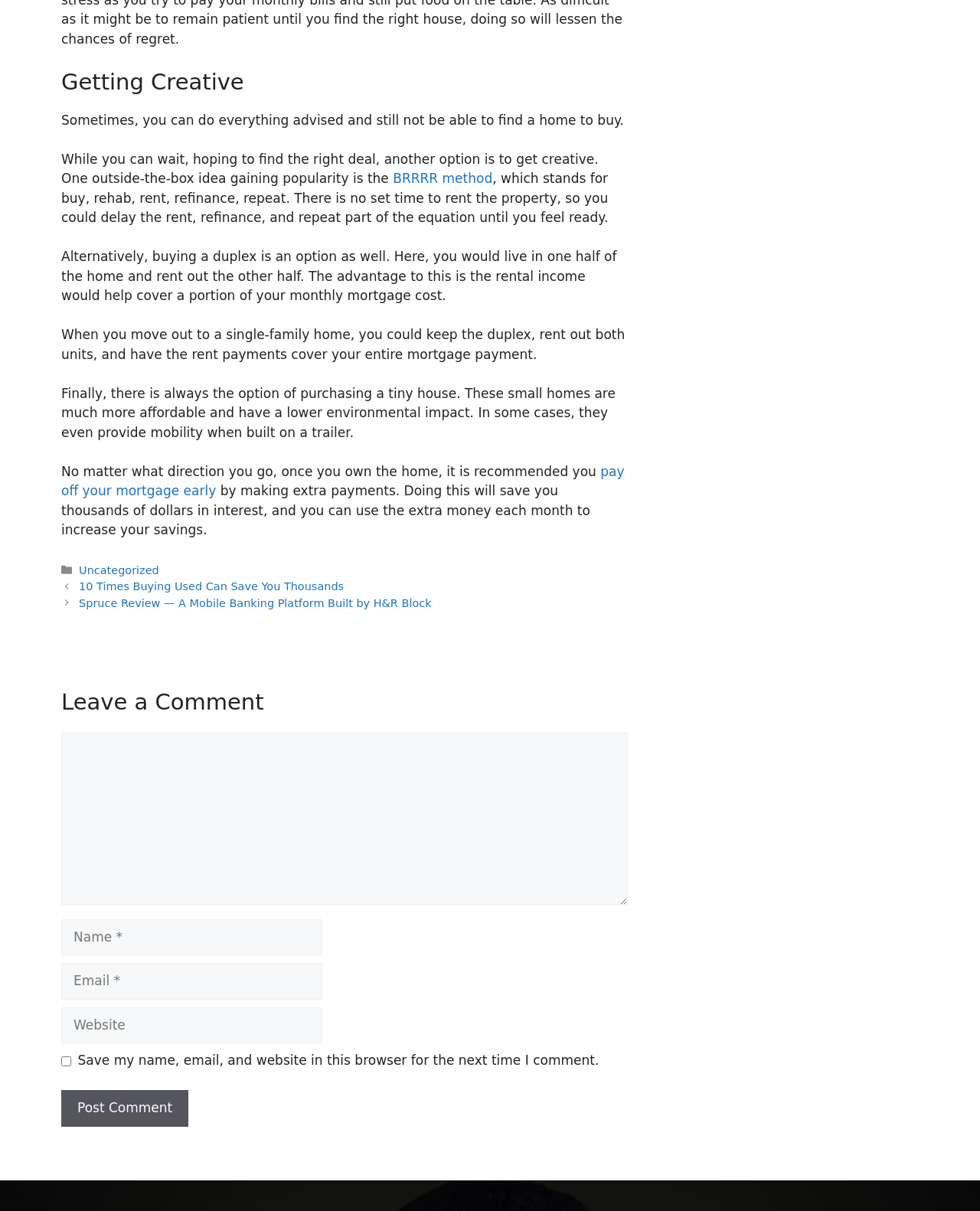Please specify the bounding box coordinates in the format (top-left x, top-left y, bottom-right x, bottom-right y), with all values as floating point numbers between 0 and 1. Identify the bounding box of the UI element described by: BRRRR method

[0.401, 0.141, 0.502, 0.154]